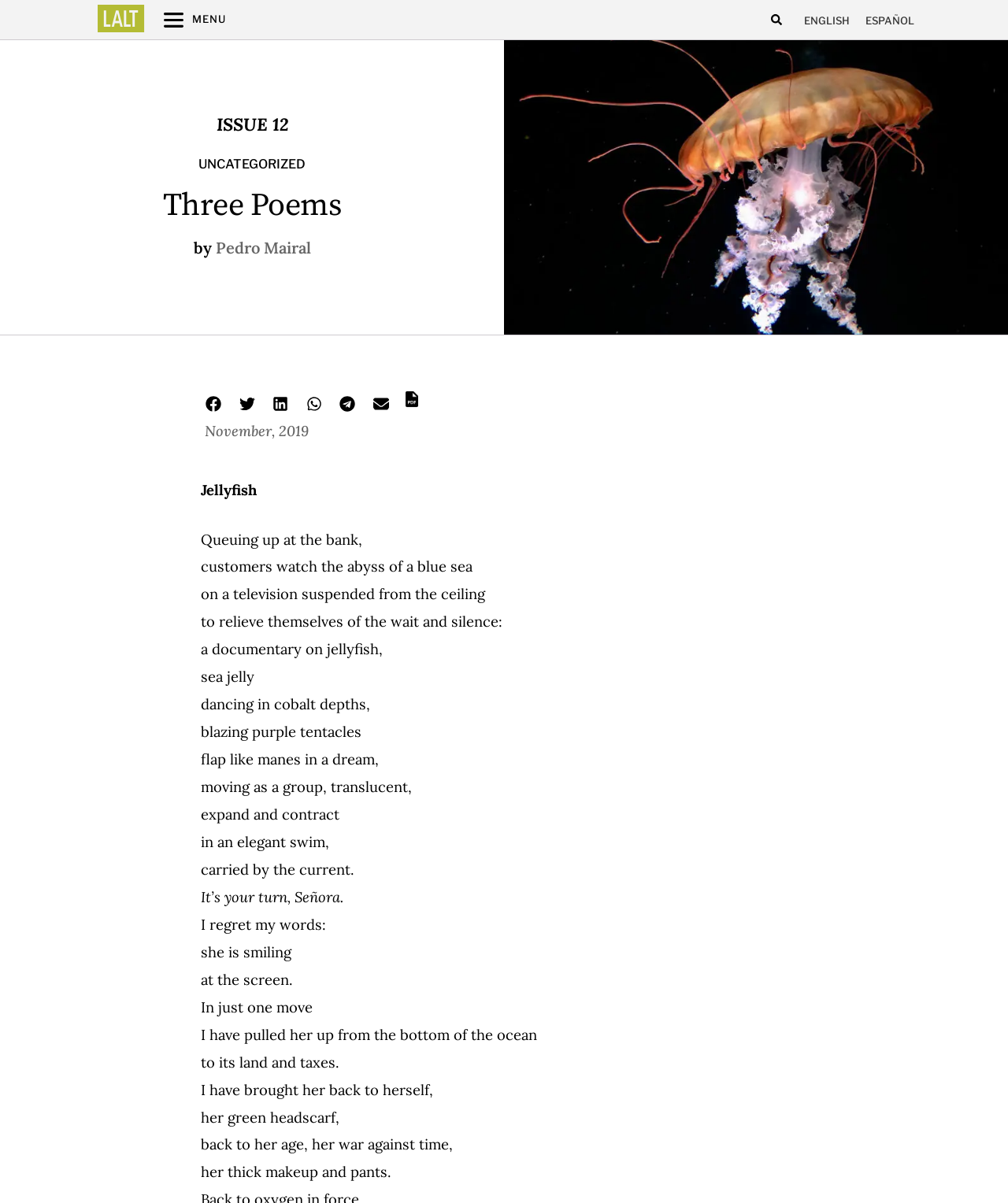Please locate the clickable area by providing the bounding box coordinates to follow this instruction: "View UK delivery options".

None